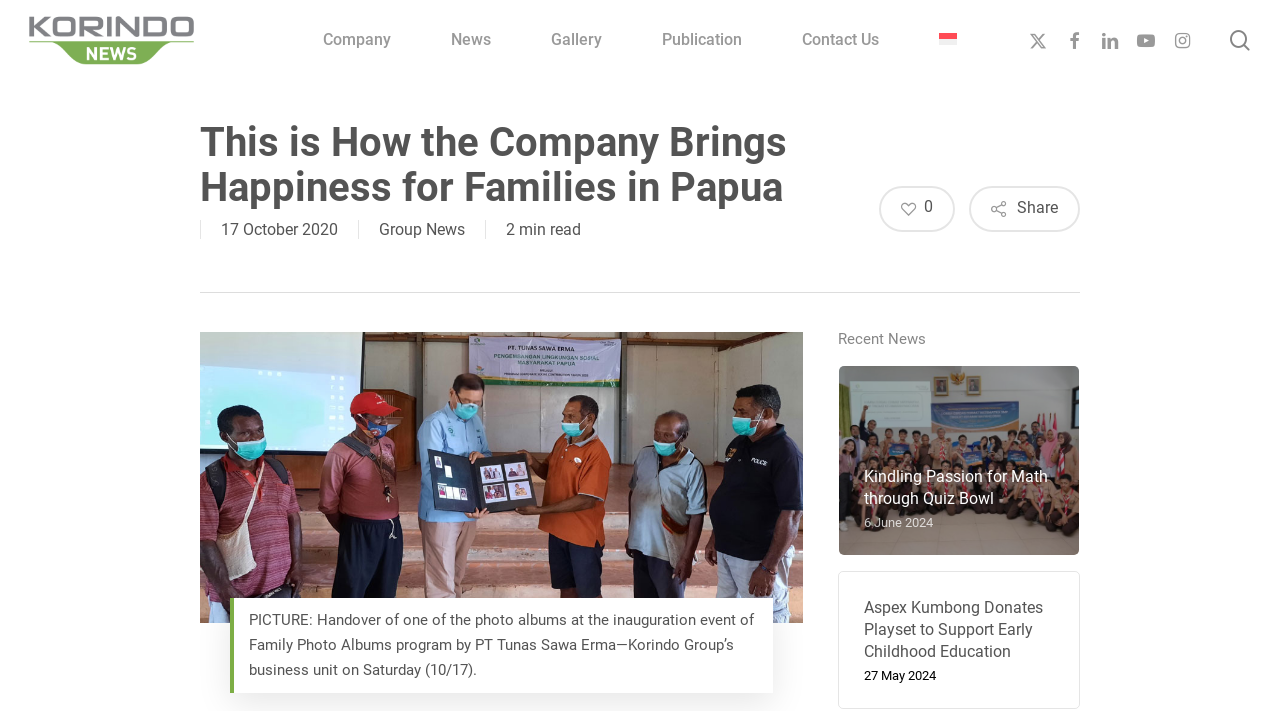Provide a thorough description of the webpage's content and layout.

The webpage appears to be a news article or blog post from a company called Korindo Group. At the top of the page, there is a search bar with a textbox and a "Close Search" link. Below the search bar, there are several links to different sections of the website, including "Company", "News", "Gallery", "Publication", and "Contact Us". There are also links to the company's social media profiles, including Twitter, Facebook, LinkedIn, YouTube, and Instagram.

The main content of the page is an article titled "This is How the Company Brings Happiness for Families in Papua". The article has a heading and a subheading, and it appears to be a news story about a company event. There is a photo album image below the article title, with a caption describing the event.

To the right of the article title, there is a section with the date "17 October 2020" and a "2 min read" label, indicating the length of the article. Below this section, there are links to share the article on social media and a "Group News" link.

The article itself is divided into paragraphs of text, with a large image in the middle. The image has a caption describing the event, and there are several links to related news articles below the image.

At the bottom of the page, there is a section titled "Recent News" with links to several other news articles, including "Kindling Passion for Math through Quiz Bowl" and "Aspex Kumbong Donates Playset to Support Early Childhood Education".